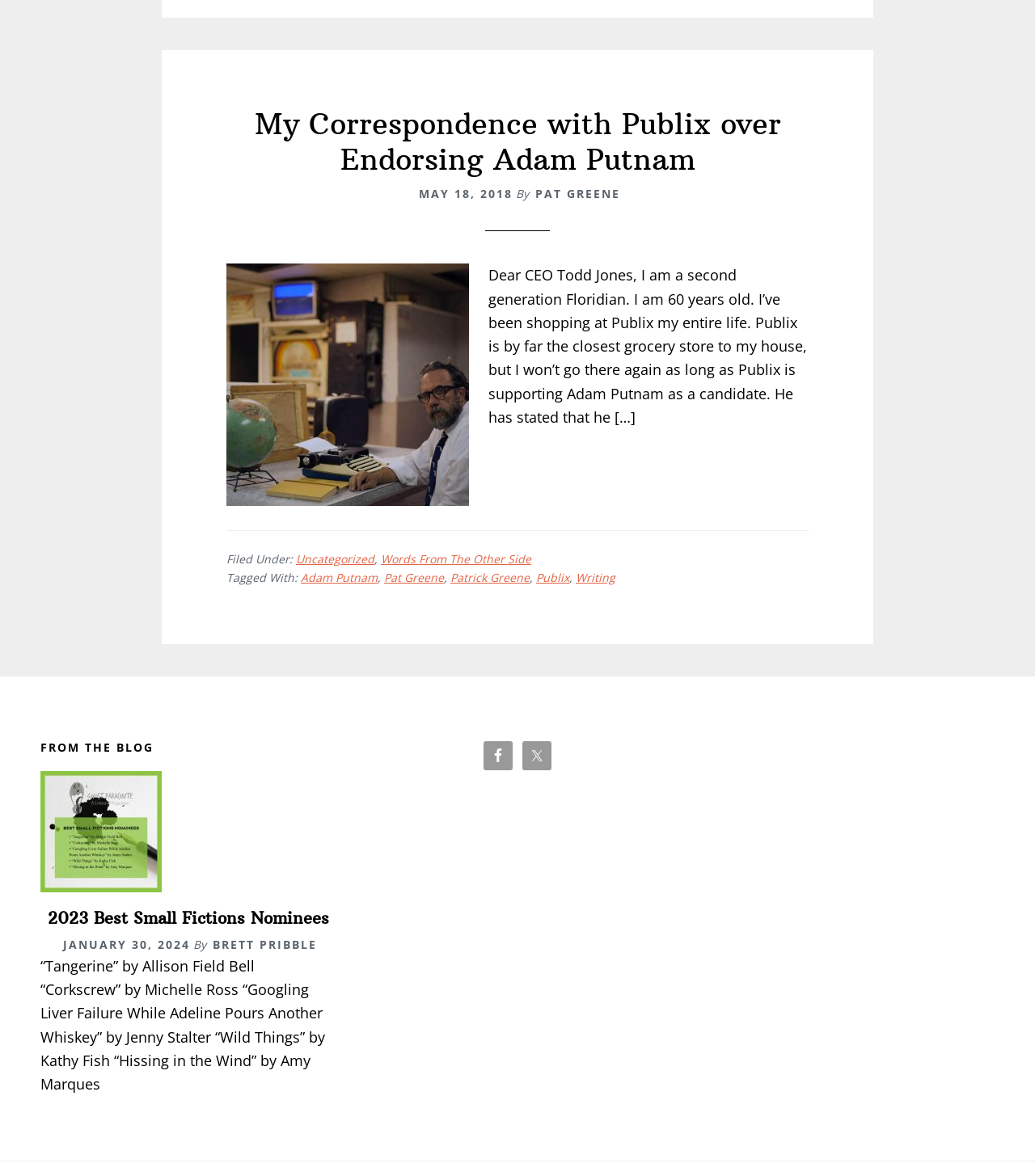Calculate the bounding box coordinates of the UI element given the description: "Pat Greene".

[0.517, 0.158, 0.599, 0.171]